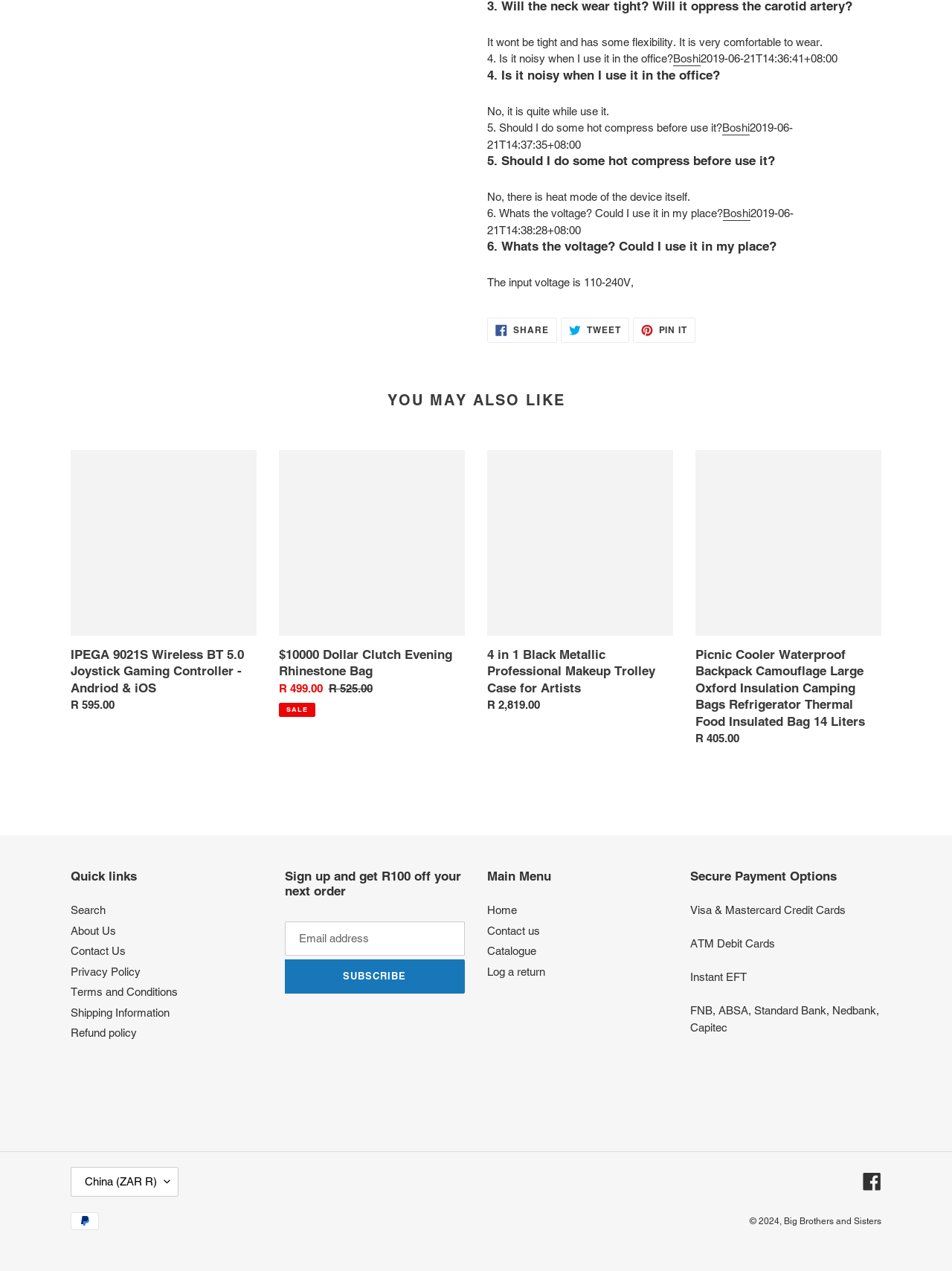Please reply to the following question using a single word or phrase: 
What is the topic of the question asked by the user?

Noise level